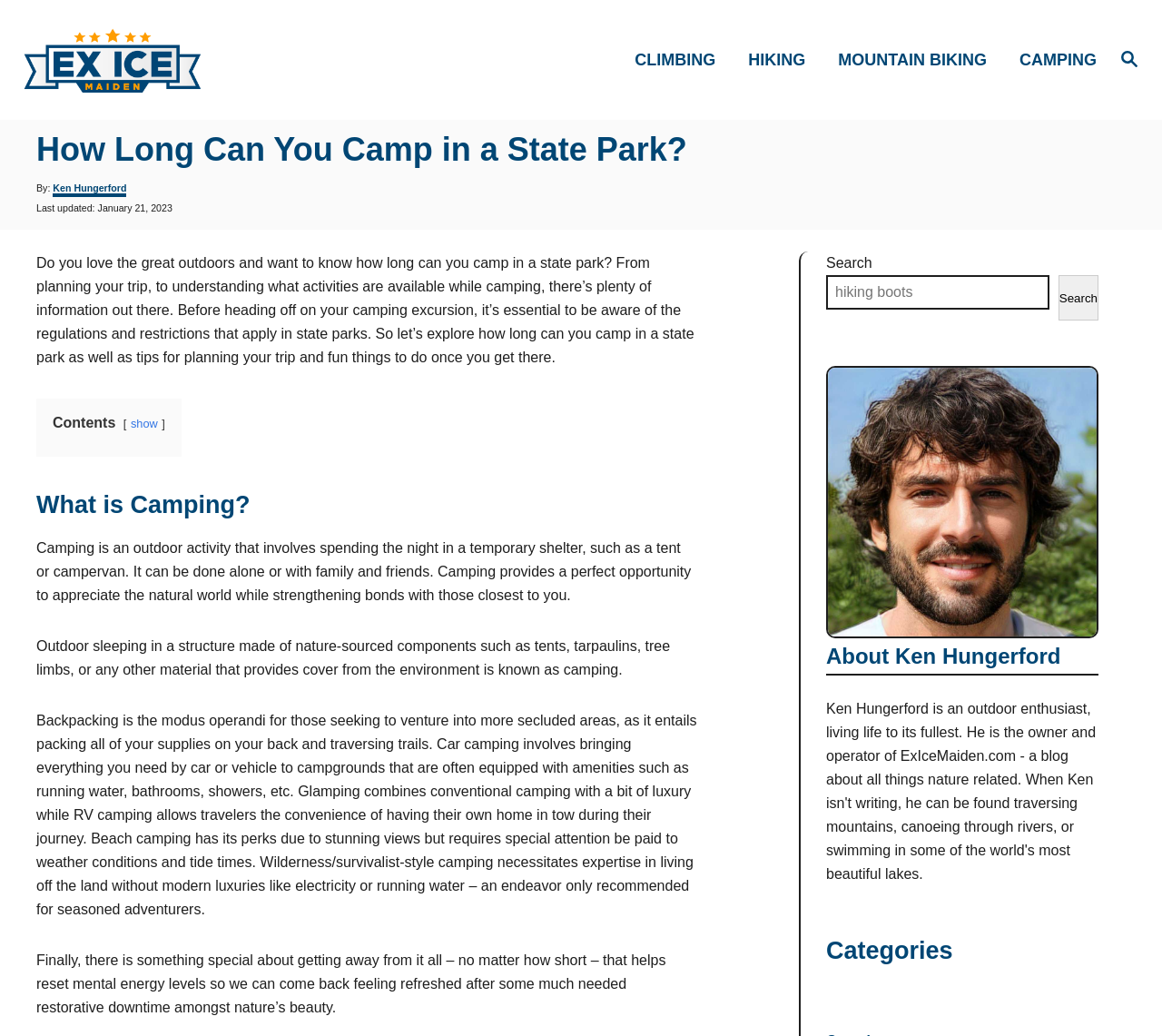What is the main topic of the article?
Analyze the image and provide a thorough answer to the question.

The main topic of the article is camping in state parks, including how long you can camp, tips for planning your trip, and fun activities to do once you get there. The article also provides information on what camping is and its different types.